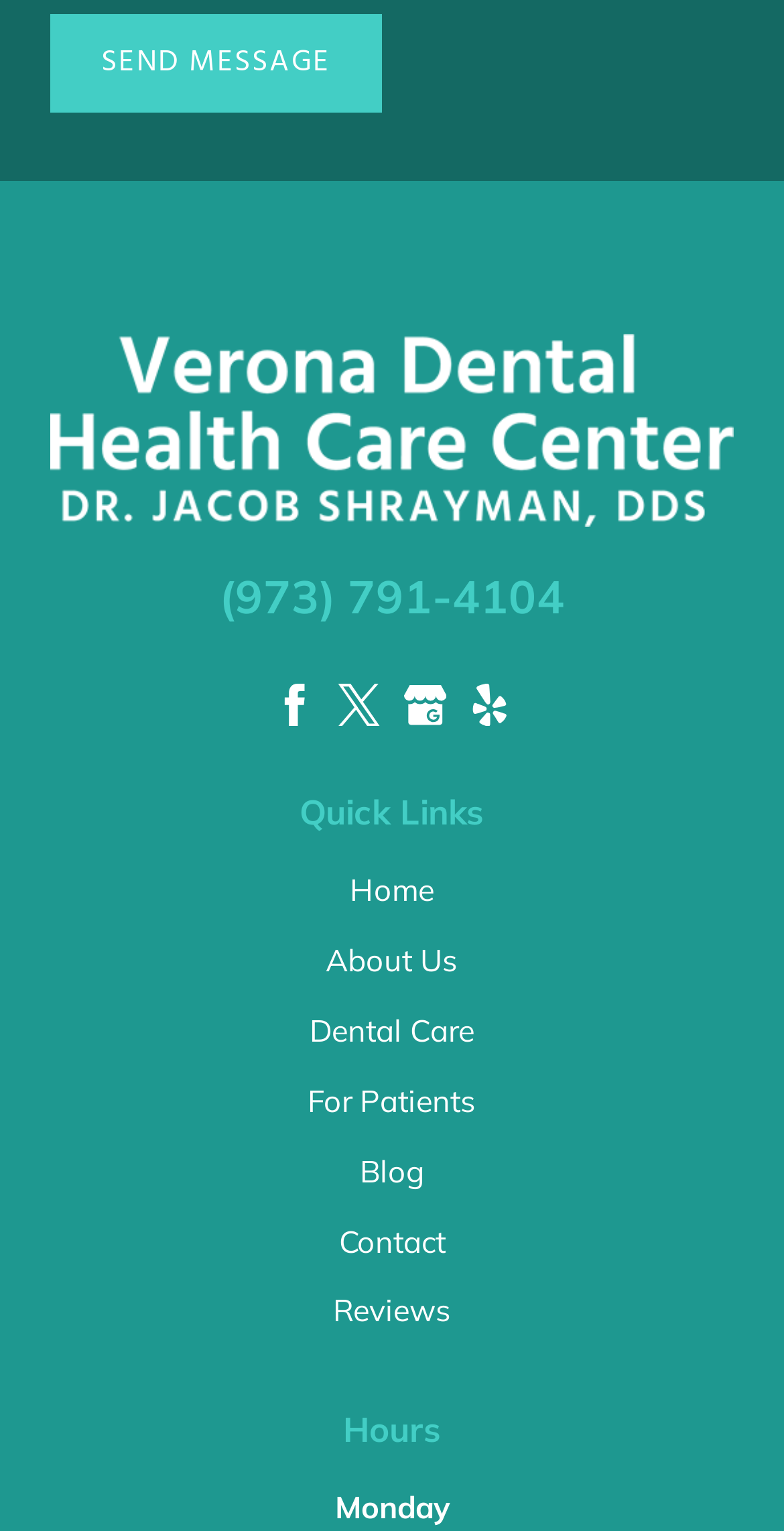Given the content of the image, can you provide a detailed answer to the question?
What is the phone number of the dentist?

The phone number of the dentist can be found in the link element with the text '(973) 791-4104'.